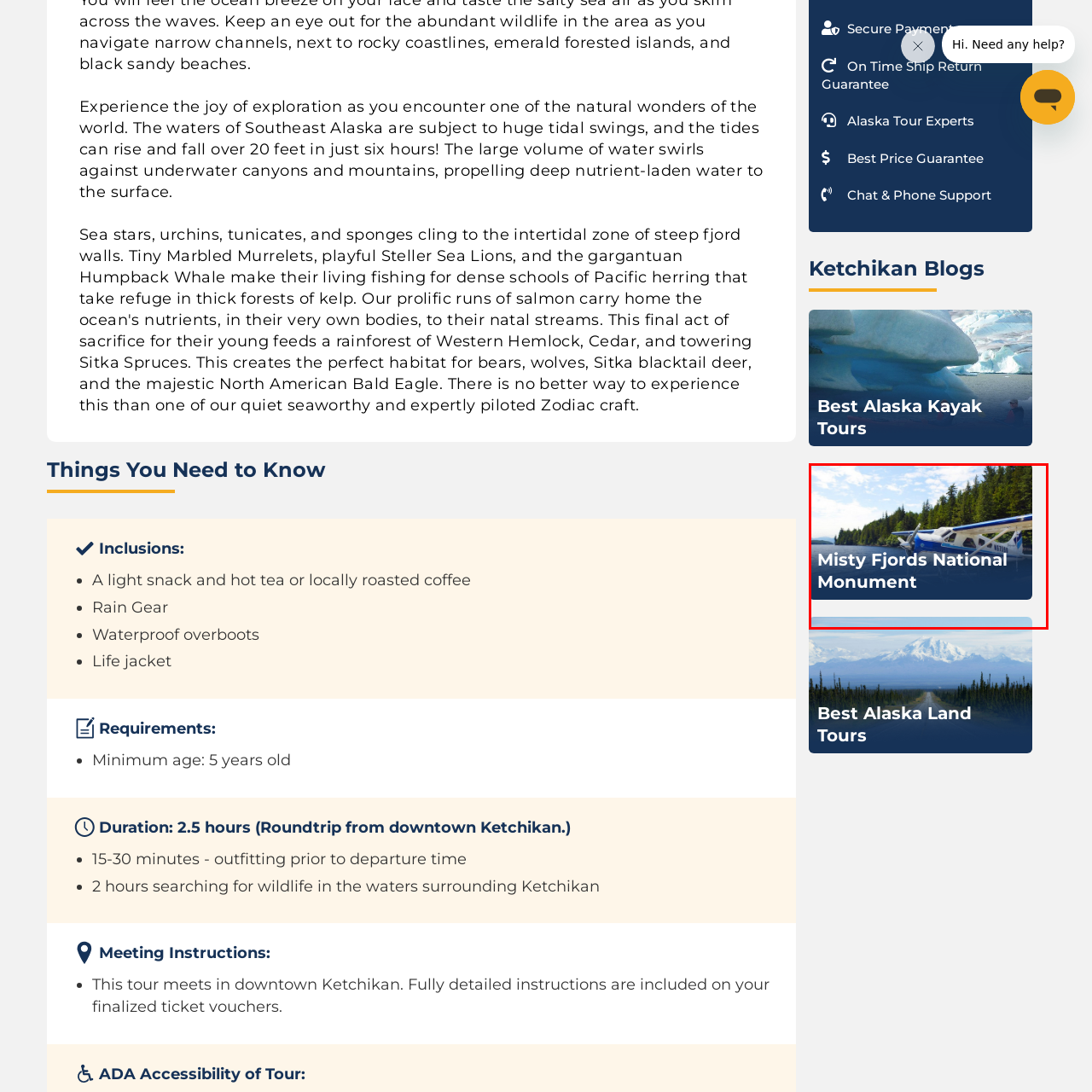Look closely at the section within the red border and give a one-word or brief phrase response to this question: 
What surrounds the seaplane?

Lush forests and serene waters